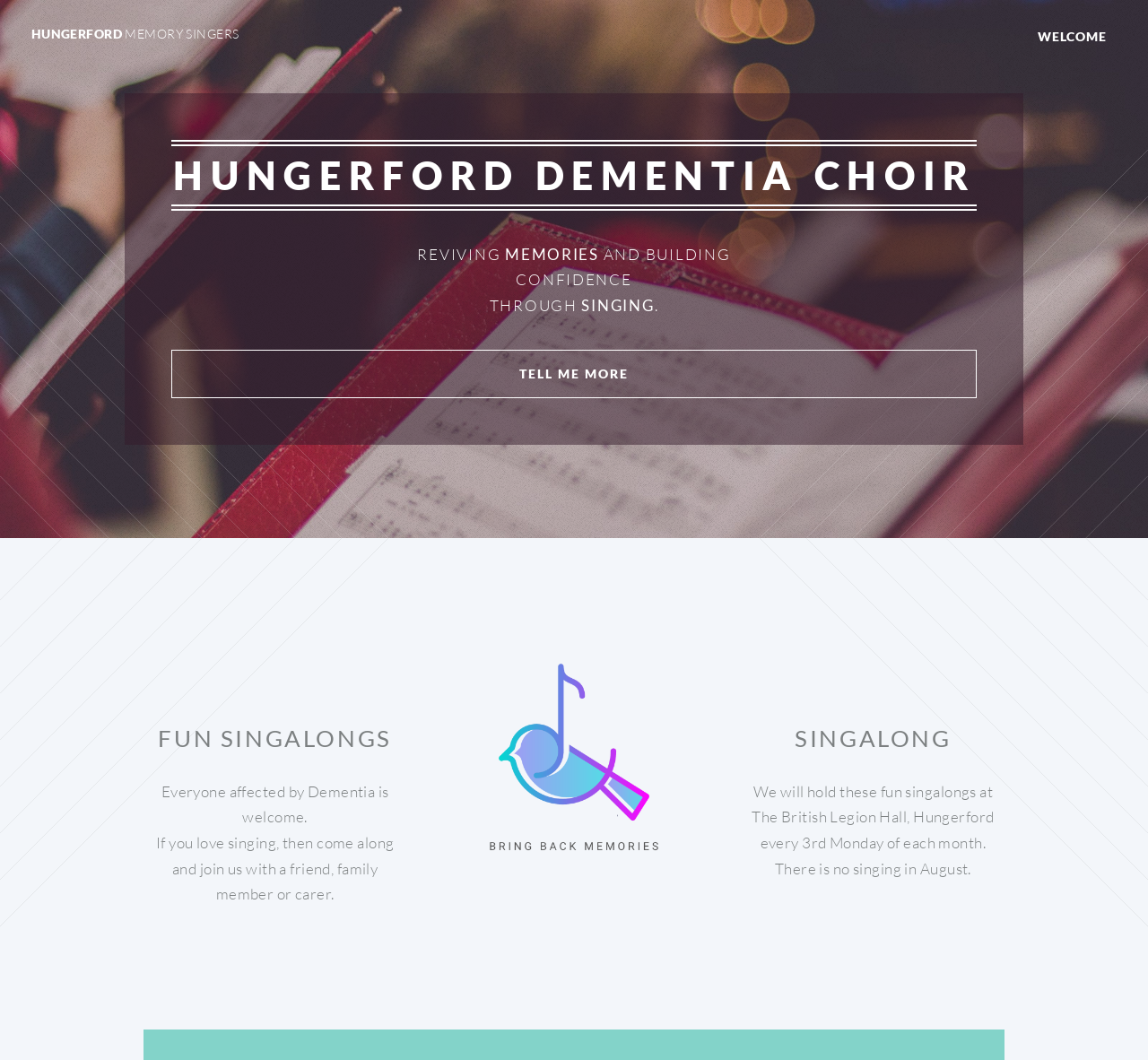How often are the singalongs held?
Identify the answer in the screenshot and reply with a single word or phrase.

Every 3rd Monday of each month